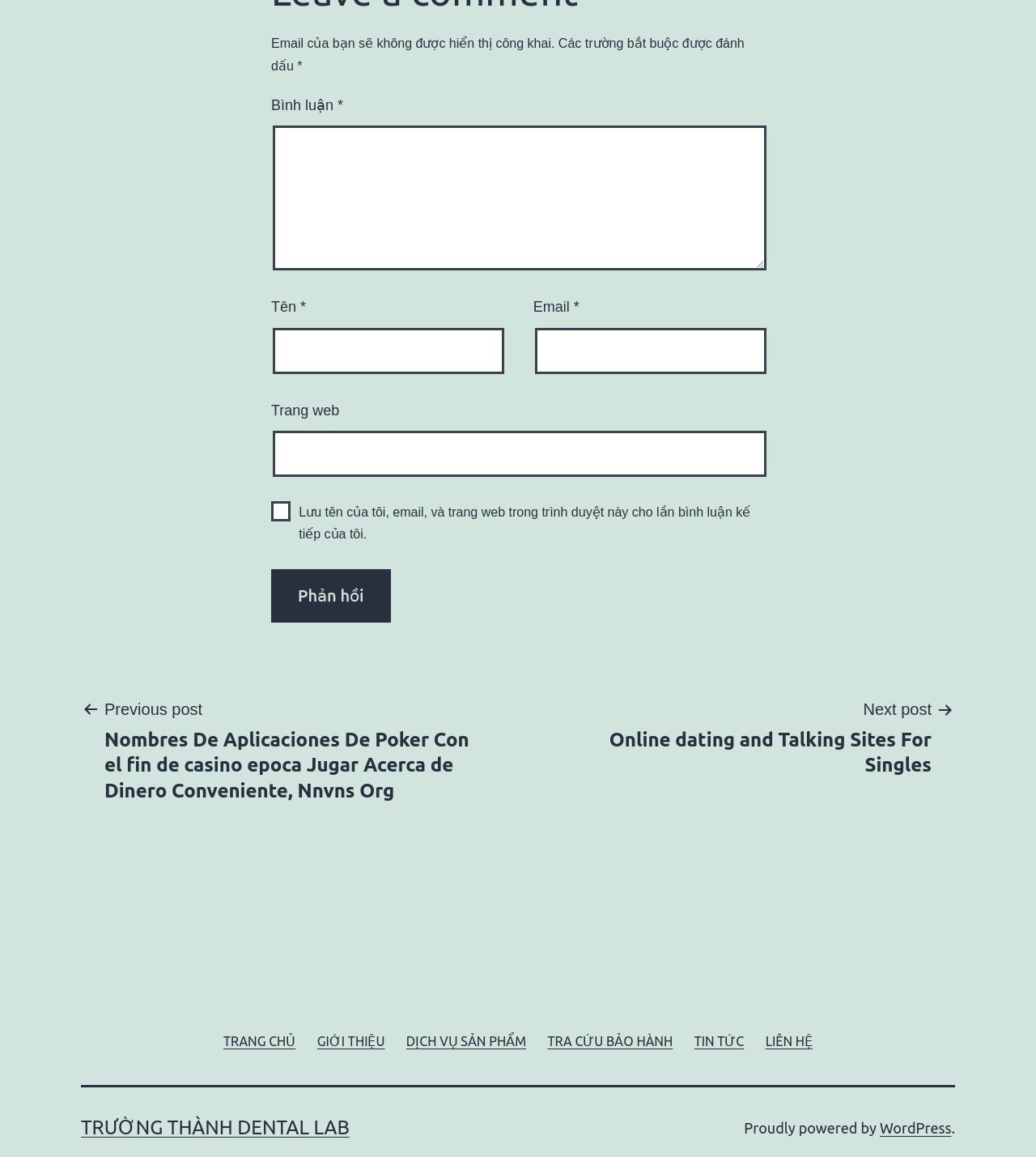Locate the bounding box coordinates of the clickable region necessary to complete the following instruction: "Switch the language". Provide the coordinates in the format of four float numbers between 0 and 1, i.e., [left, top, right, bottom].

None